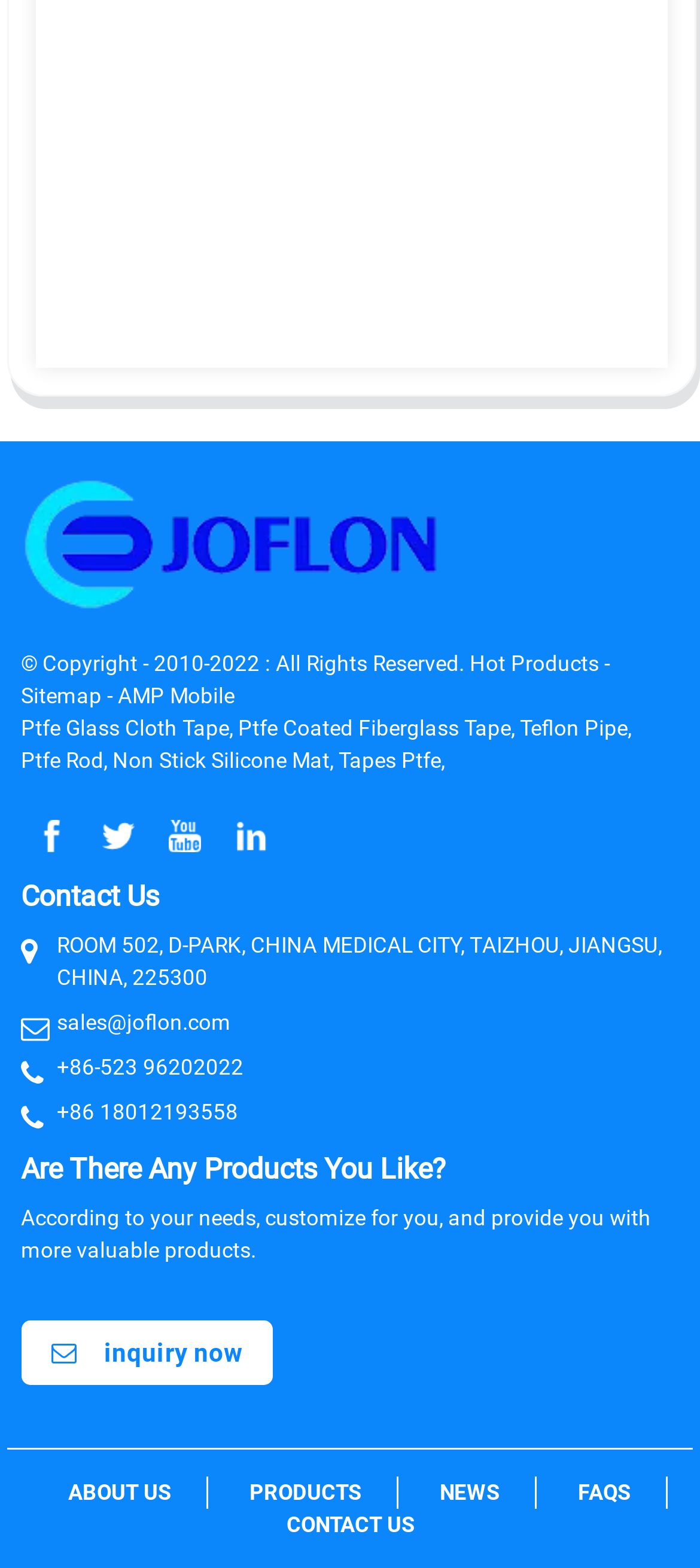What is the company's address?
Please answer the question with a detailed and comprehensive explanation.

I found the company's address by looking at the 'Contact Us' section, where it is explicitly stated as 'ROOM 502, D-PARK, CHINA MEDICAL CITY, TAIZHOU, JIANGSU, CHINA, 225300'.